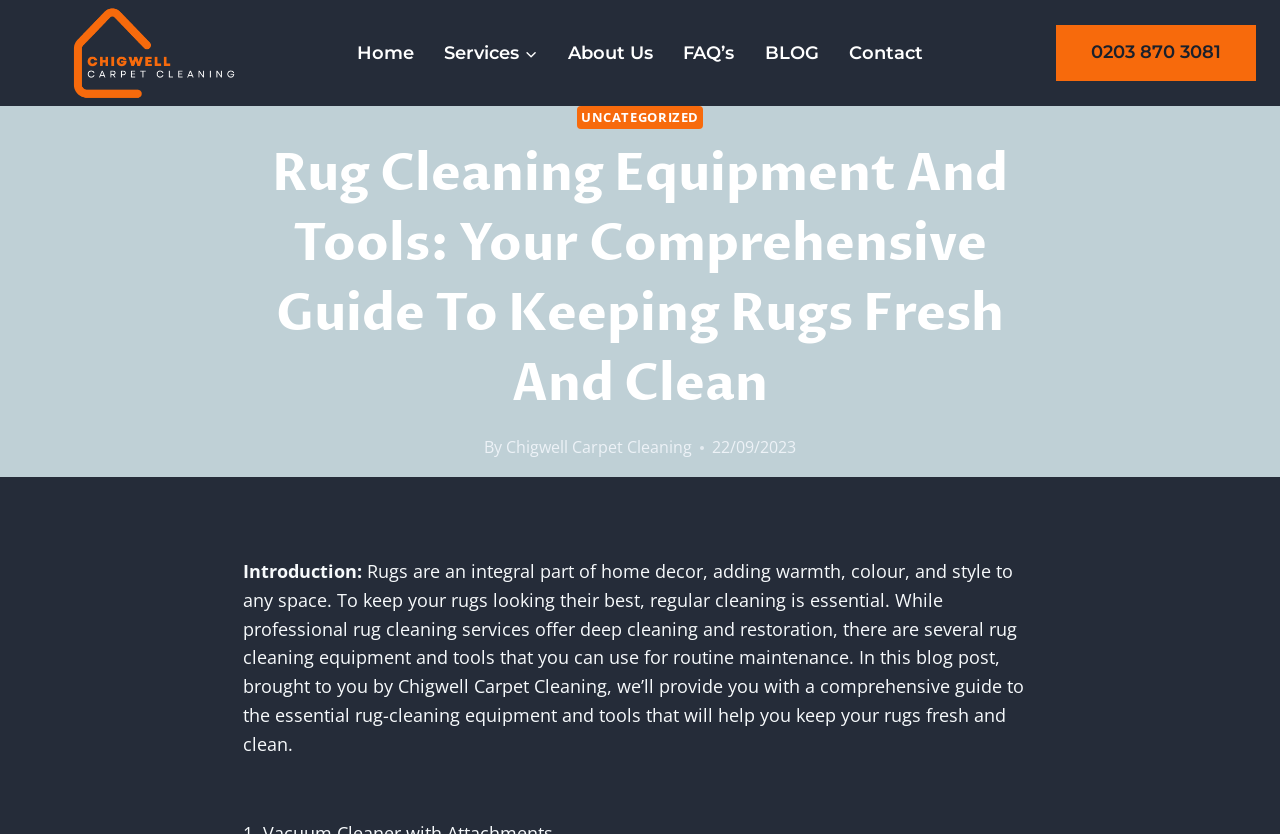Please specify the bounding box coordinates of the element that should be clicked to execute the given instruction: 'Explore the 'Services' menu'. Ensure the coordinates are four float numbers between 0 and 1, expressed as [left, top, right, bottom].

[0.335, 0.033, 0.432, 0.094]